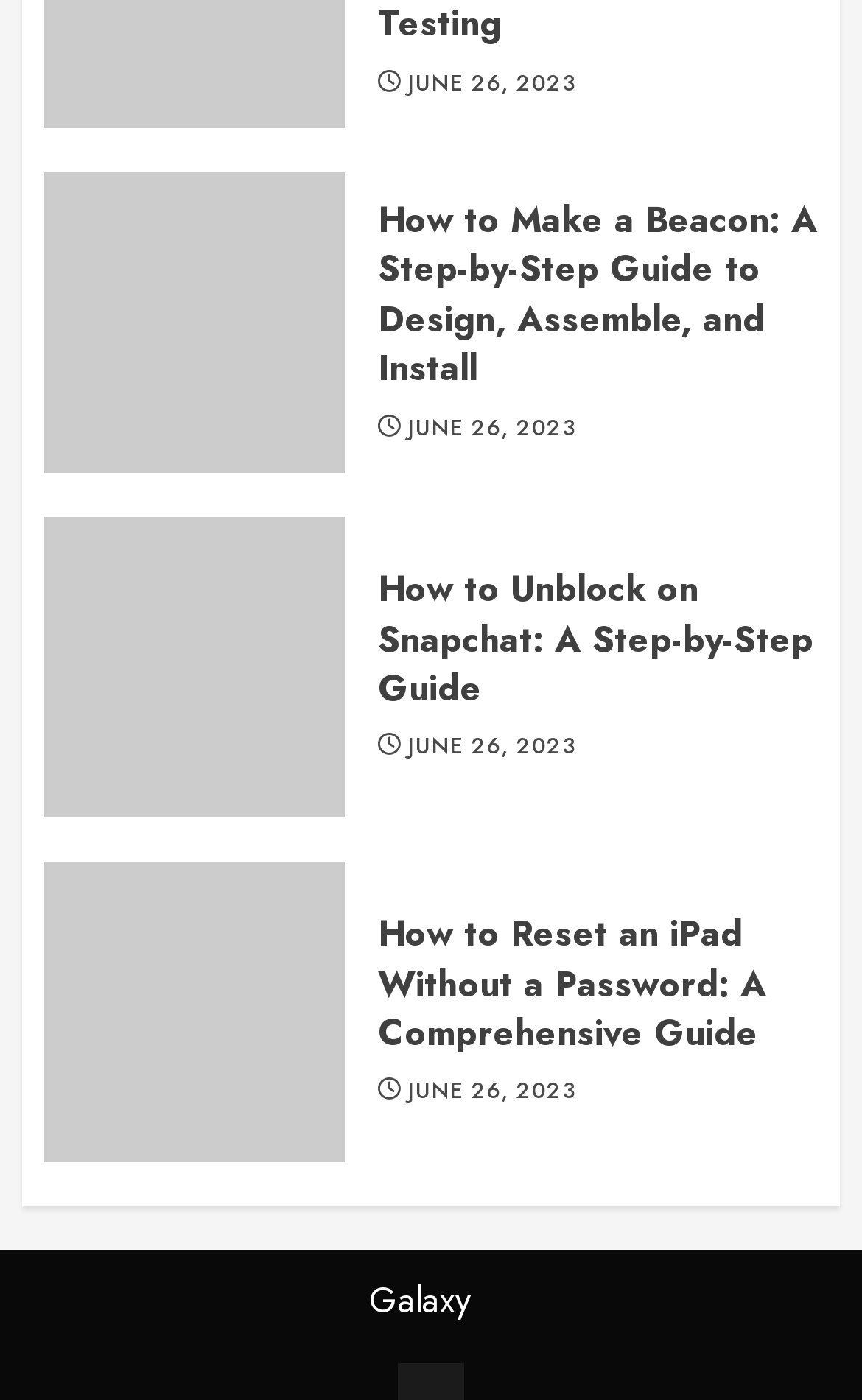Locate and provide the bounding box coordinates for the HTML element that matches this description: "Galaxy".

[0.428, 0.91, 0.546, 0.947]